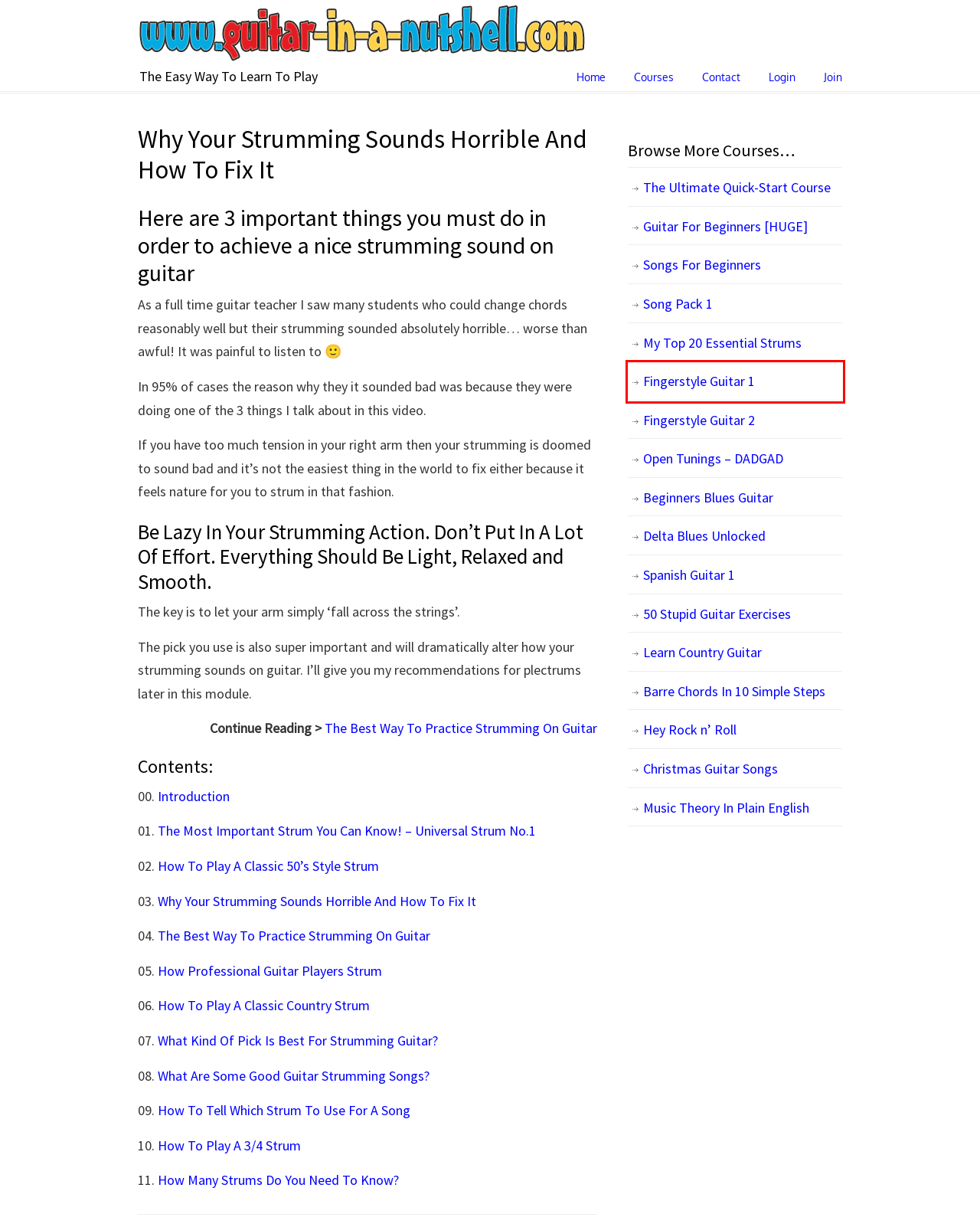You are looking at a webpage screenshot with a red bounding box around an element. Pick the description that best matches the new webpage after interacting with the element in the red bounding box. The possible descriptions are:
A. Fingerstyle Guitar 2
B. How To Play A 3/4 Strum On Guitar
C. Need Help Or Assistance?
D. Hey Rock n’ Roll
E. The 6 "Must Know" Guitar Strums
F. Christmas Guitar Songs
G. Fingerstyle Guitar 1
H. Beginners Blues Guitar

G